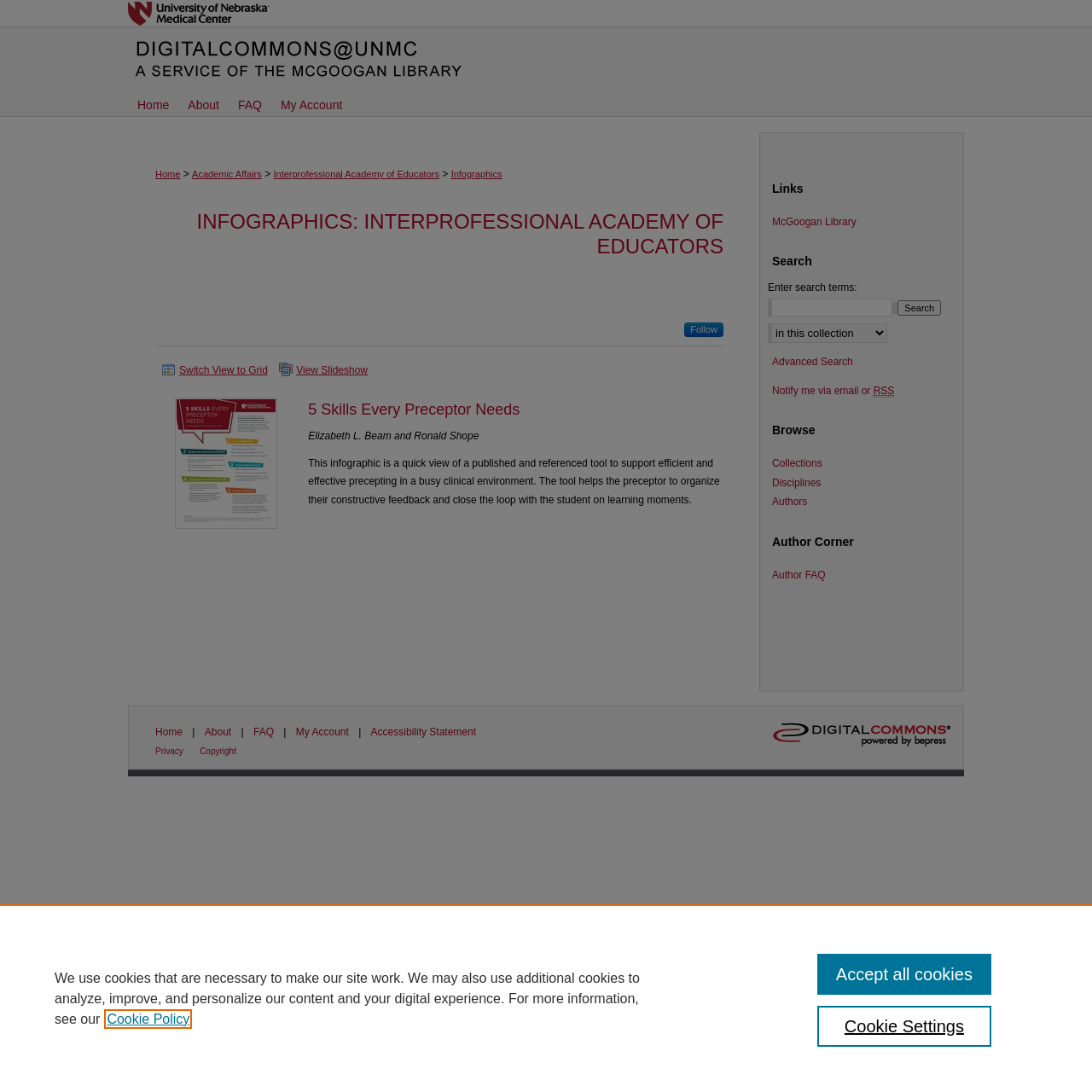Please specify the bounding box coordinates in the format (top-left x, top-left y, bottom-right x, bottom-right y), with all values as floating point numbers between 0 and 1. Identify the bounding box of the UI element described by: Accept all cookies

[0.748, 0.873, 0.908, 0.911]